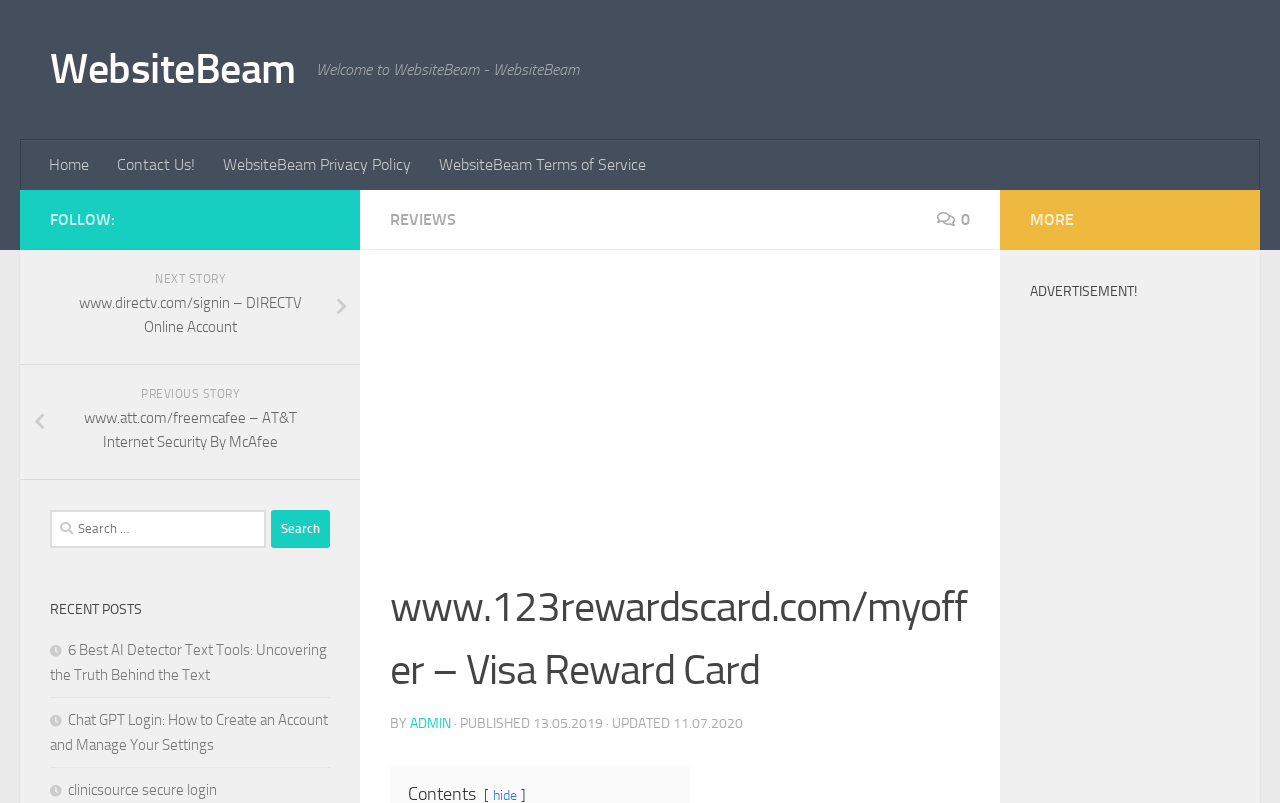Respond to the following query with just one word or a short phrase: 
What is the purpose of the 1-2-3 Rewards Card by Visa?

Earn free groceries